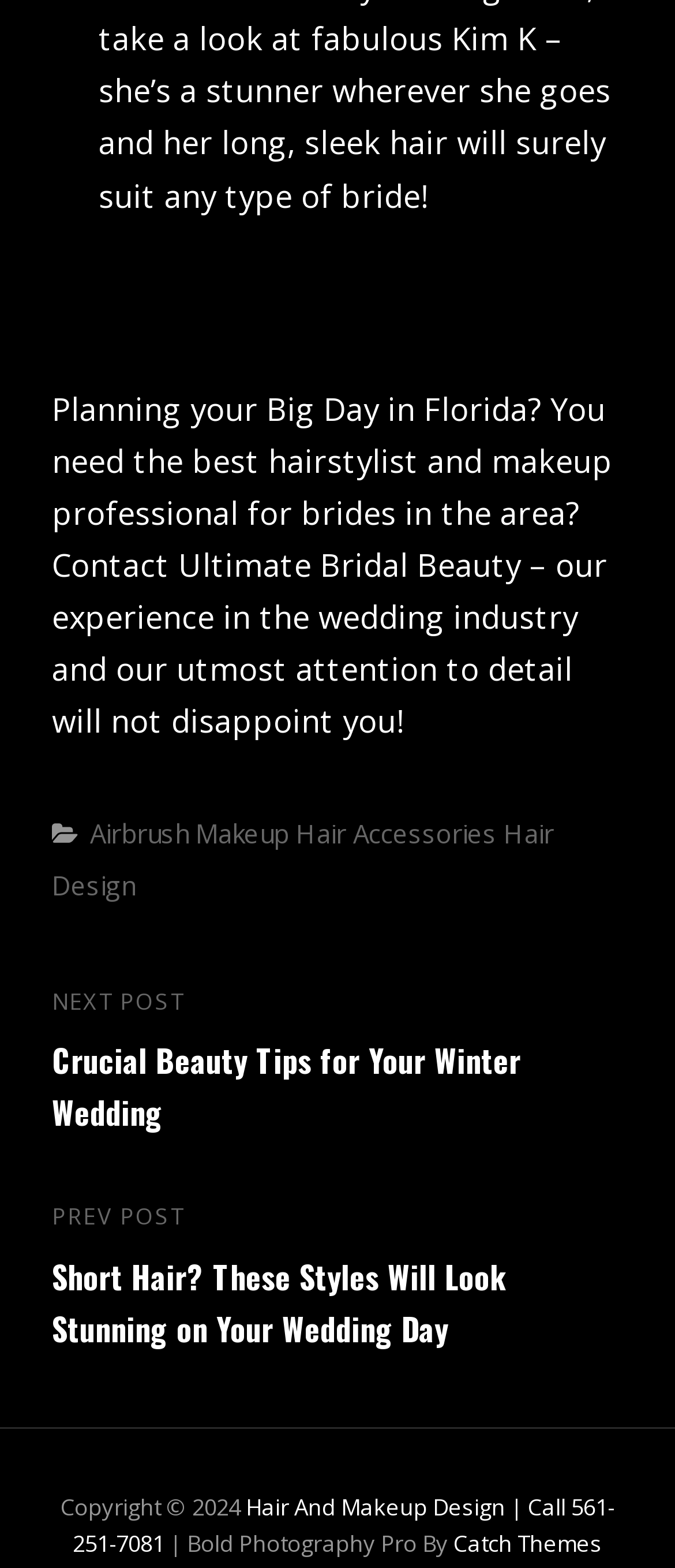Please determine the bounding box coordinates for the element with the description: "Hair Design".

[0.077, 0.52, 0.821, 0.575]